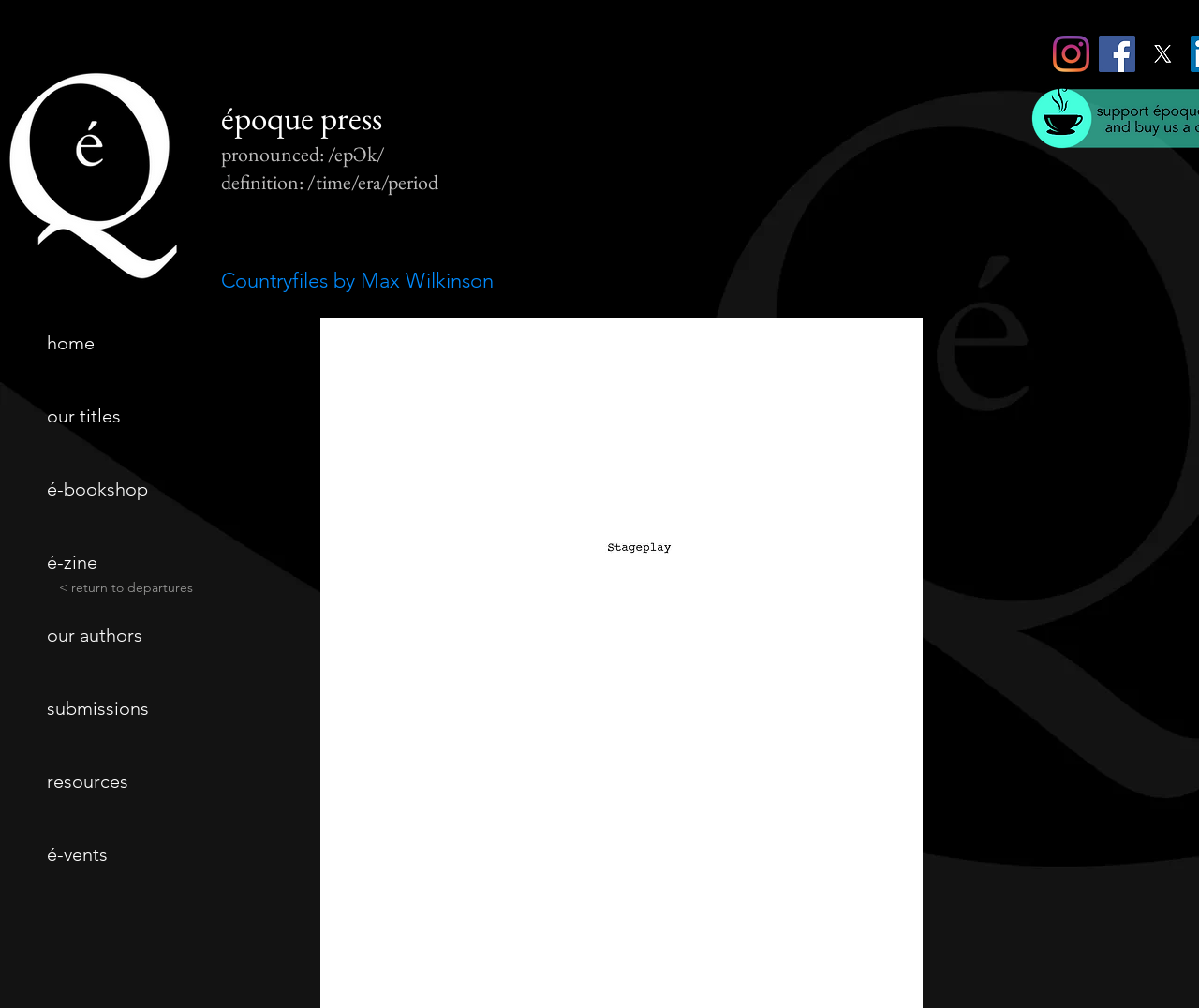Determine the bounding box coordinates of the region to click in order to accomplish the following instruction: "View époque press on Instagram". Provide the coordinates as four float numbers between 0 and 1, specifically [left, top, right, bottom].

[0.878, 0.035, 0.909, 0.072]